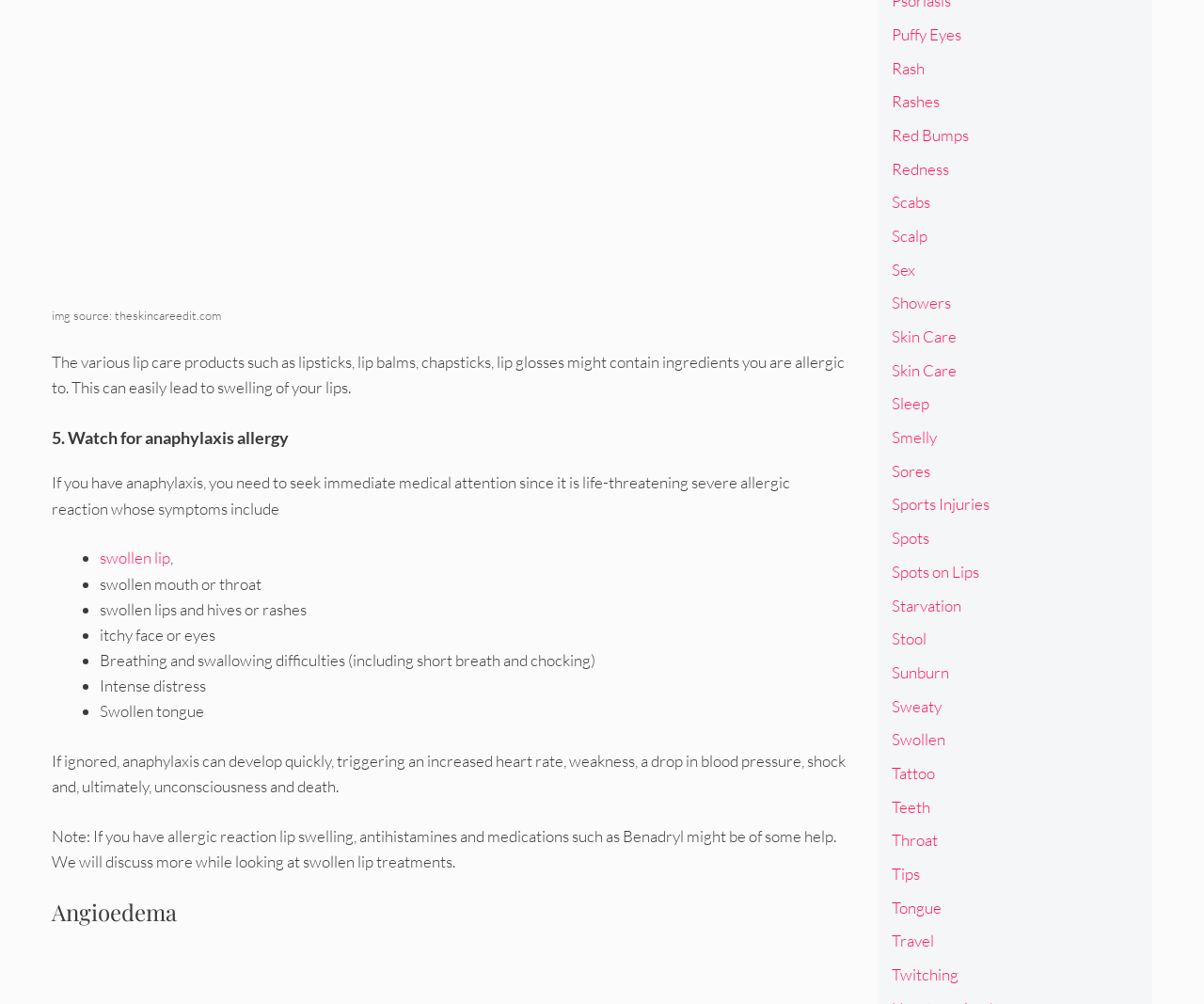Determine the bounding box coordinates for the clickable element required to fulfill the instruction: "Click the link 'Tongue'". Provide the coordinates as four float numbers between 0 and 1, i.e., [left, top, right, bottom].

[0.74, 0.894, 0.782, 0.913]